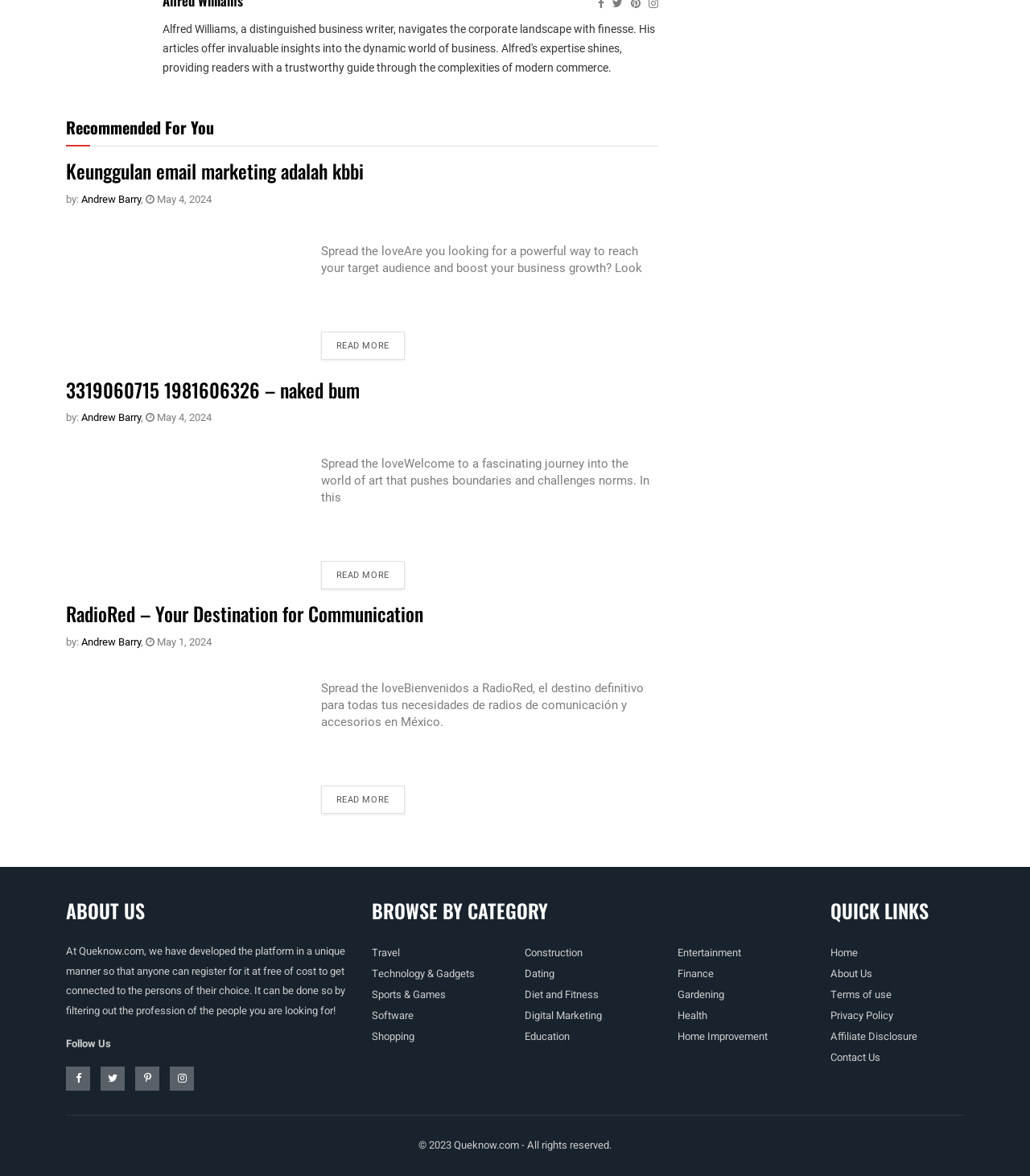Determine the bounding box coordinates for the area you should click to complete the following instruction: "Select quantity".

None